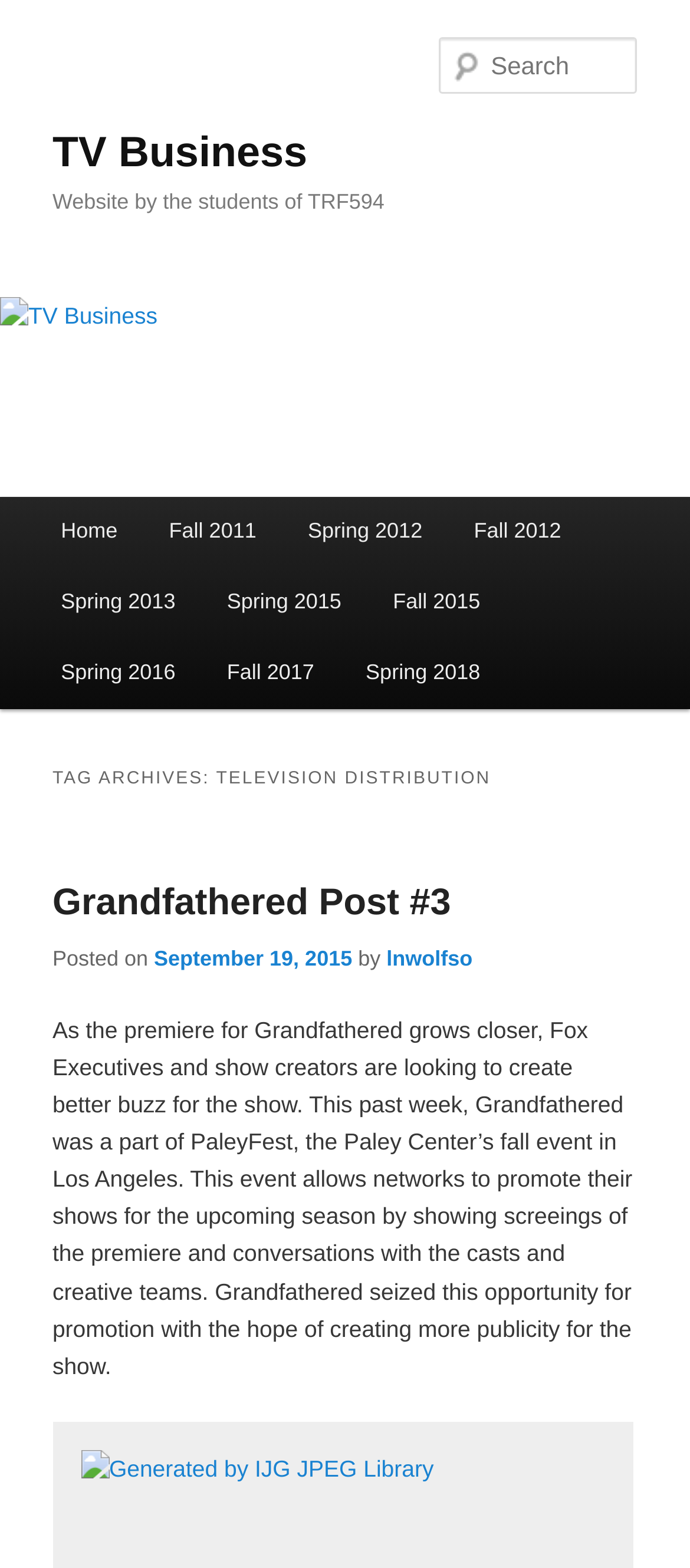From the element description: "TV Business", extract the bounding box coordinates of the UI element. The coordinates should be expressed as four float numbers between 0 and 1, in the order [left, top, right, bottom].

[0.076, 0.082, 0.445, 0.113]